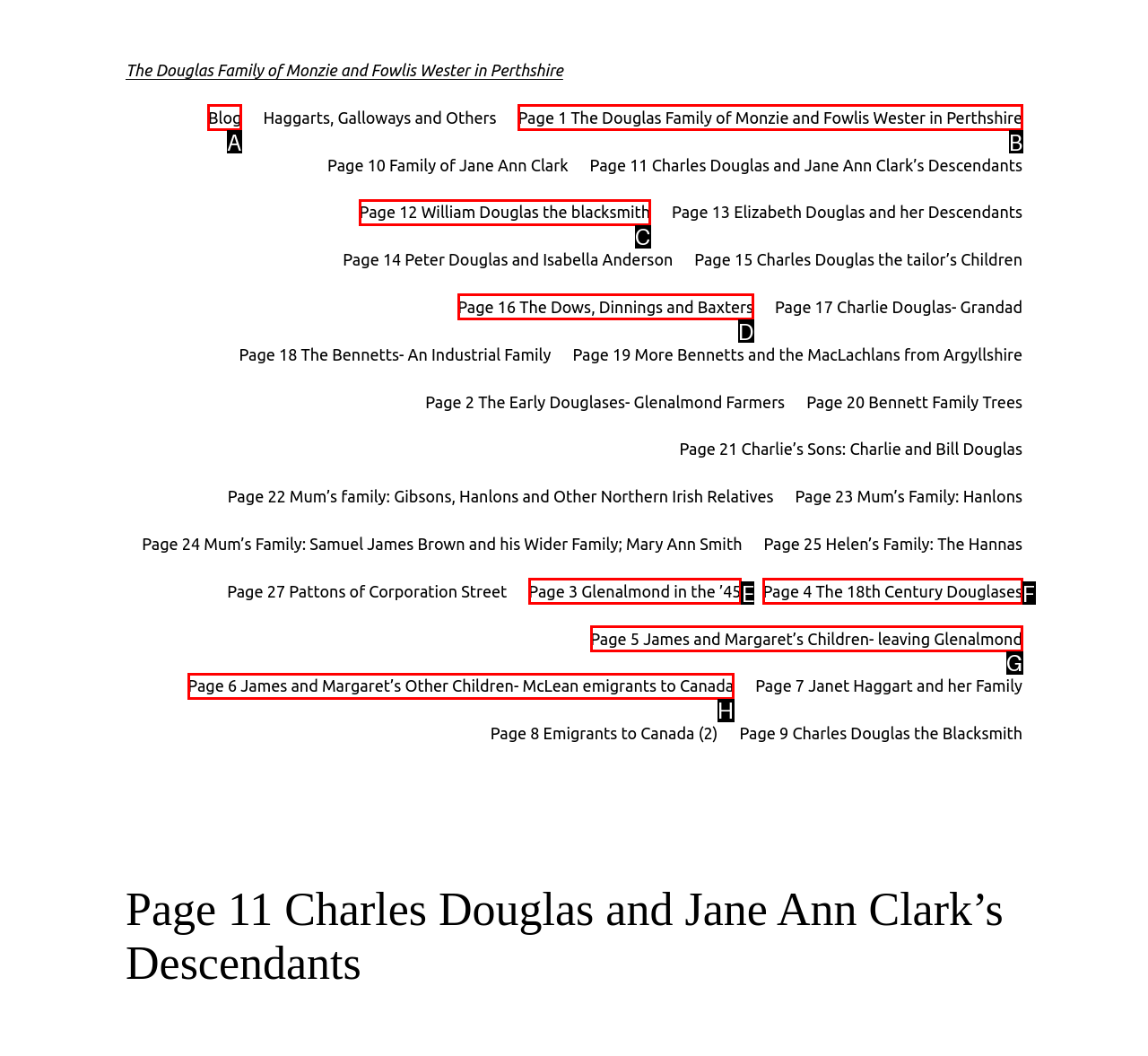Using the description: Blog
Identify the letter of the corresponding UI element from the choices available.

A